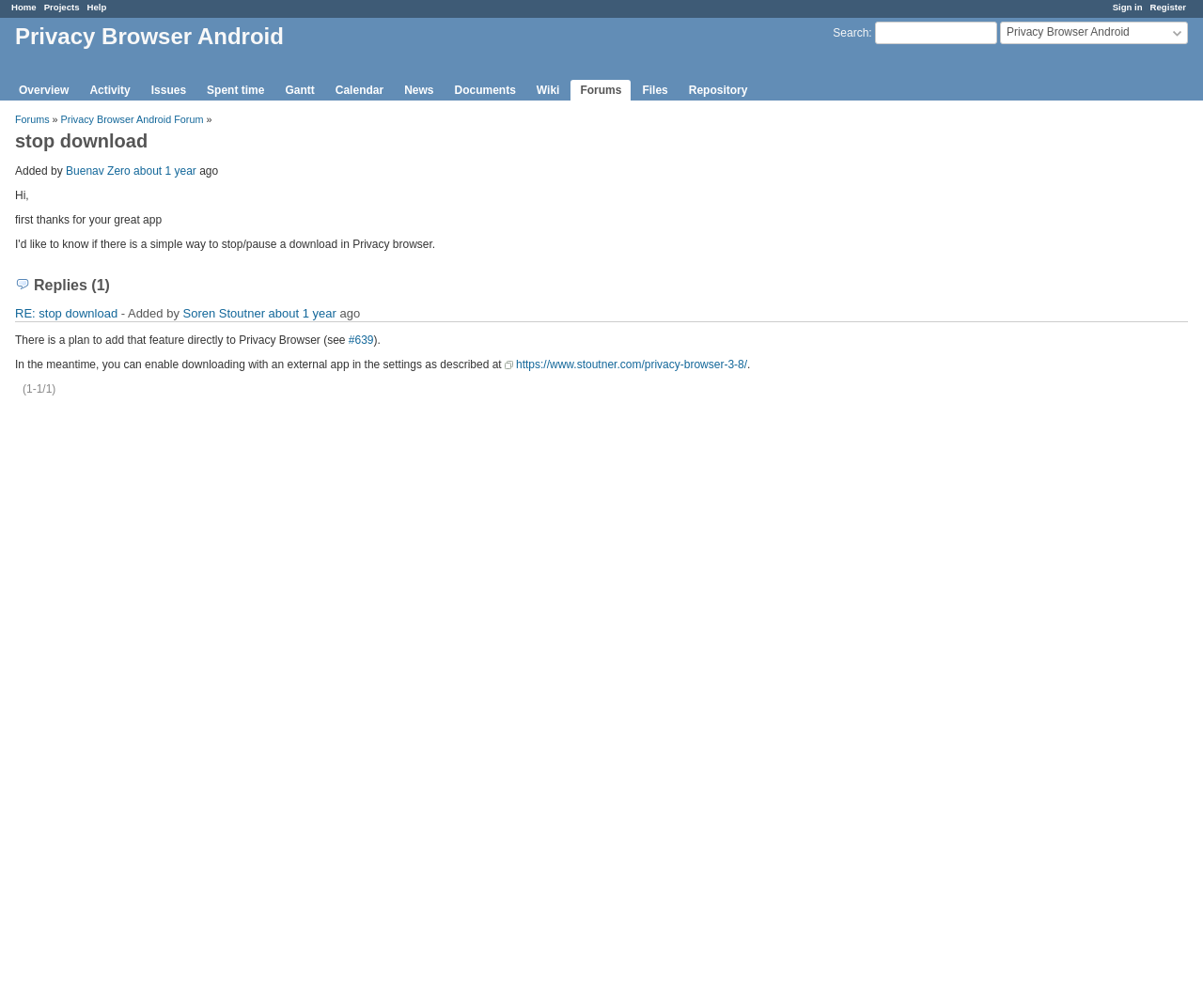Who added the topic 'stop download' about 1 year ago?
Based on the screenshot, provide a one-word or short-phrase response.

Buenav Zero